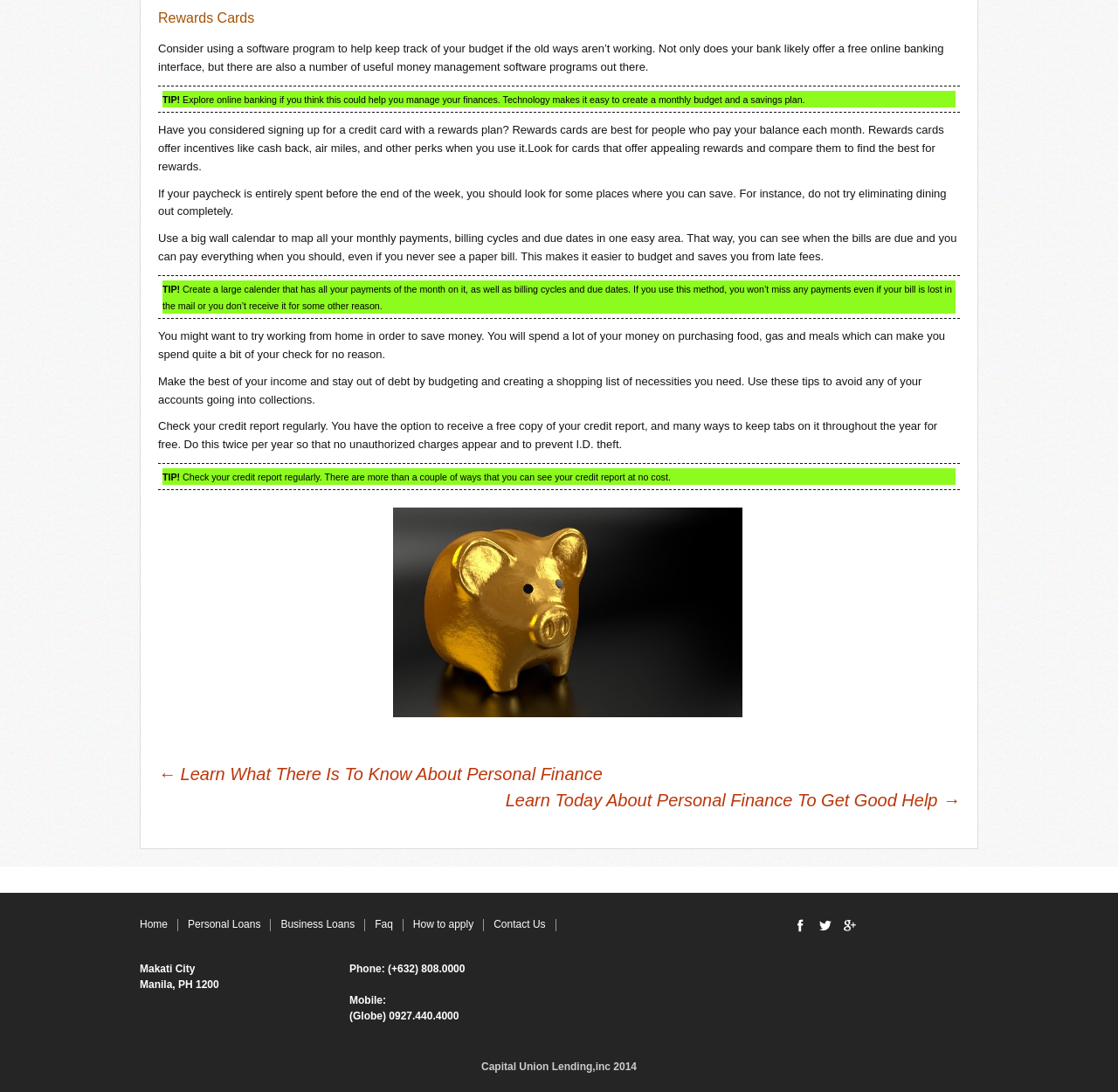Indicate the bounding box coordinates of the element that must be clicked to execute the instruction: "Click the 'Home' link". The coordinates should be given as four float numbers between 0 and 1, i.e., [left, top, right, bottom].

[0.125, 0.841, 0.15, 0.852]